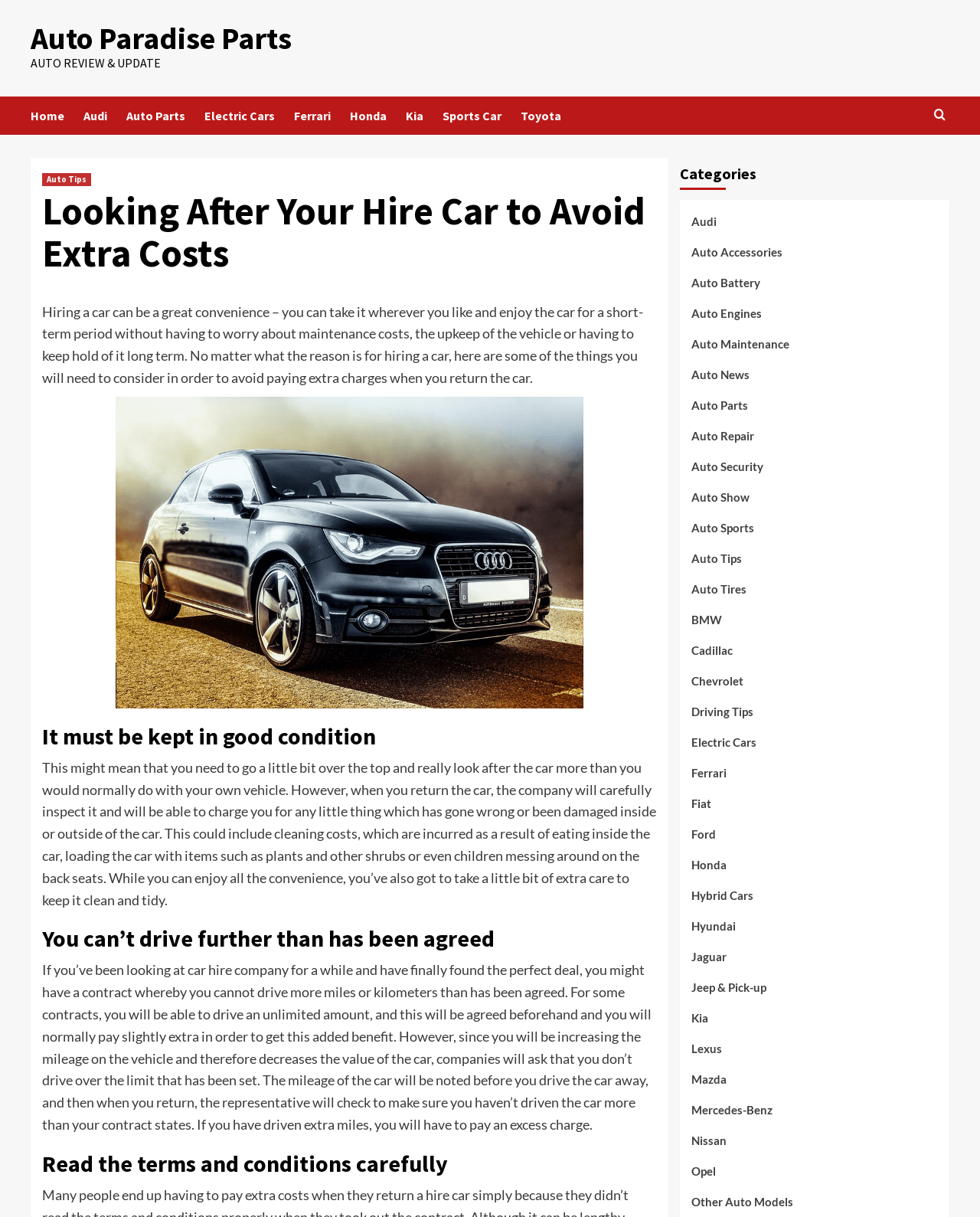What type of cars are mentioned on the webpage?
Refer to the image and respond with a one-word or short-phrase answer.

Various brands